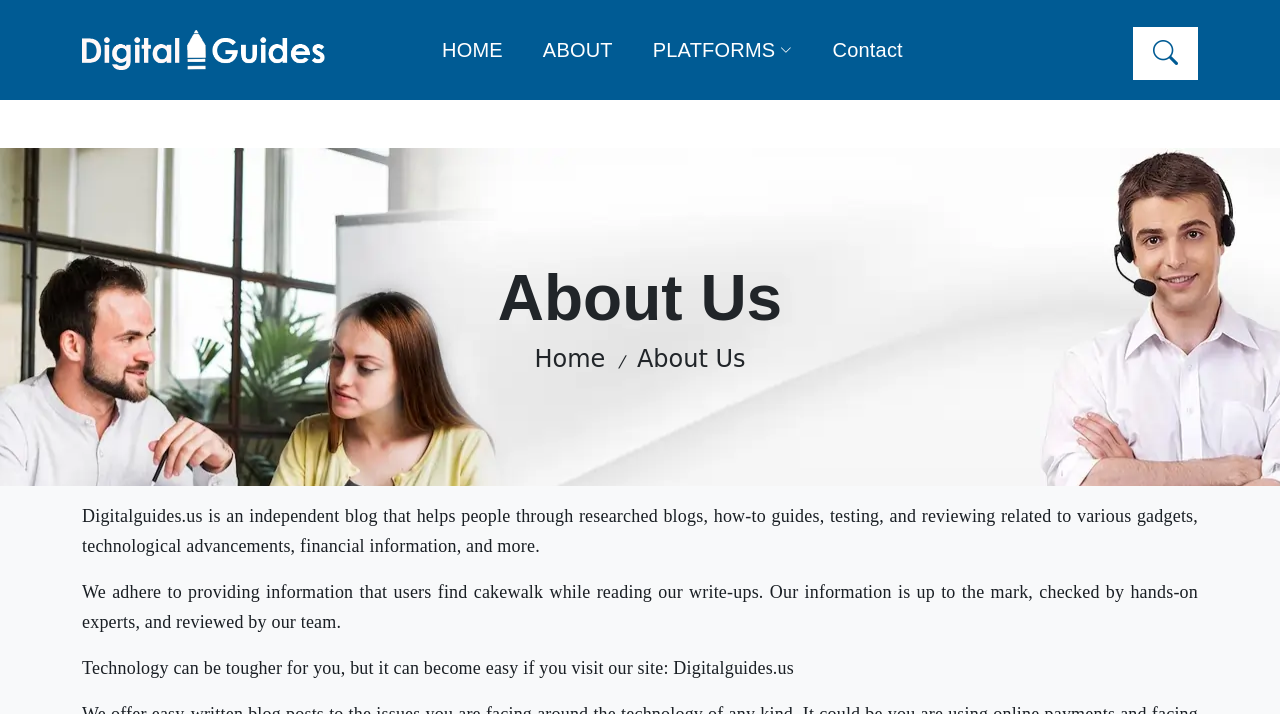Please study the image and answer the question comprehensively:
What is the purpose of the website?

I found the purpose of the website by reading the static text at the bottom of the page, which has a bounding box coordinate of [0.064, 0.708, 0.936, 0.778]. The text states that the website is an independent blog that helps people through researched blogs, how-to guides, testing, and reviewing related to various gadgets, technological advancements, financial information, and more.